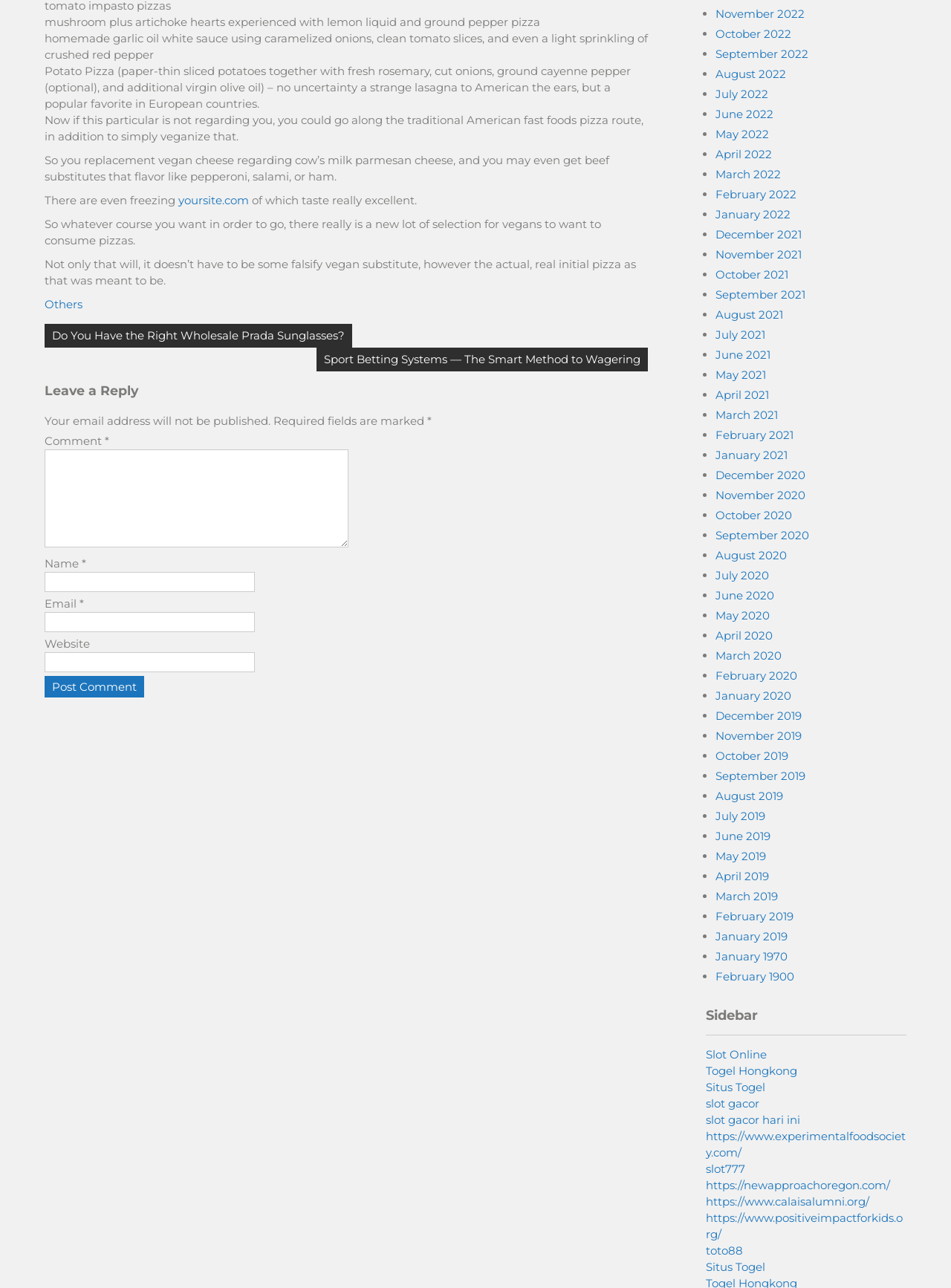Please identify the bounding box coordinates of the element on the webpage that should be clicked to follow this instruction: "Click the 'Post Comment' button". The bounding box coordinates should be given as four float numbers between 0 and 1, formatted as [left, top, right, bottom].

[0.047, 0.525, 0.152, 0.542]